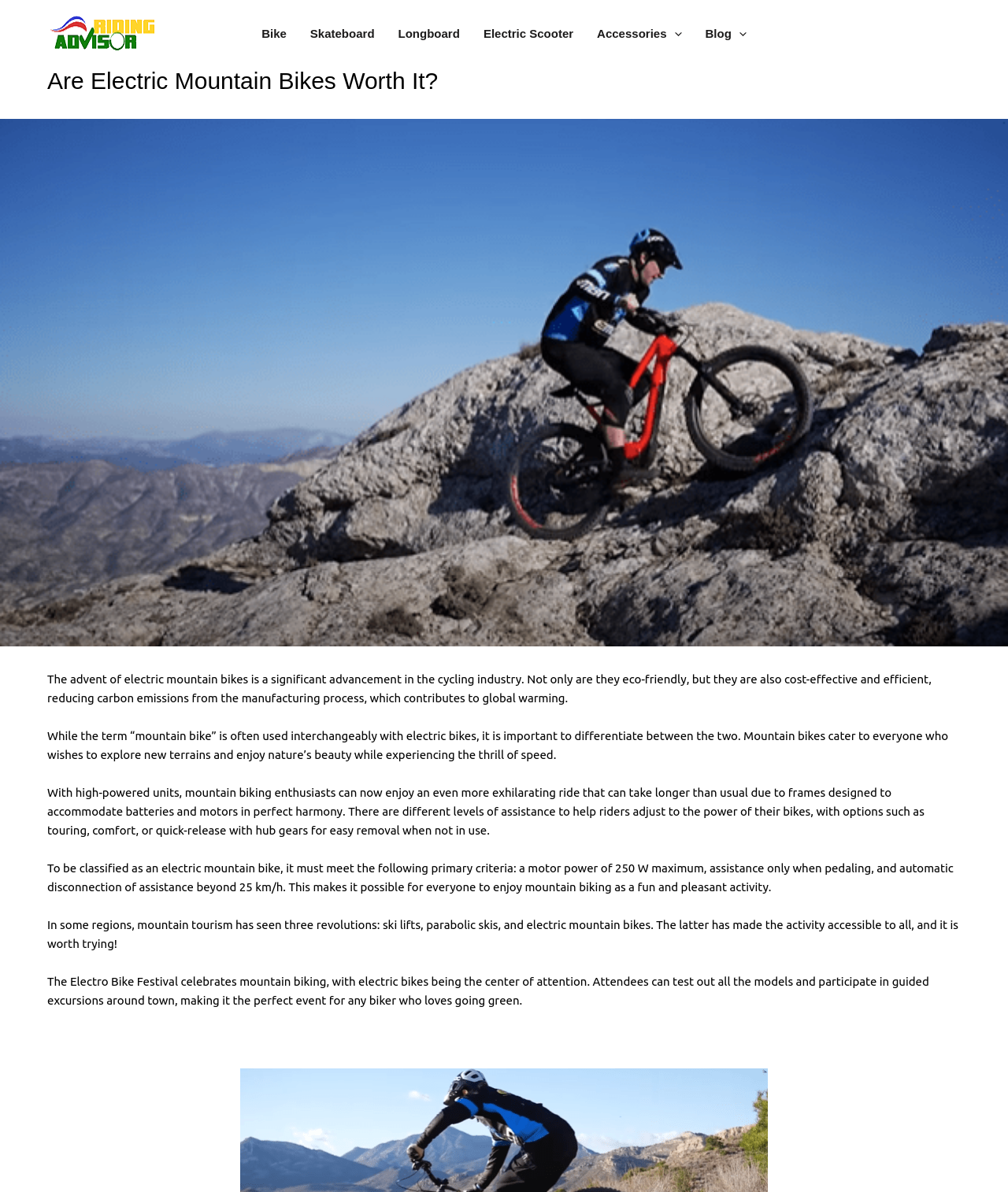What is the name of the festival mentioned on the webpage?
Refer to the image and provide a one-word or short phrase answer.

Electro Bike Festival